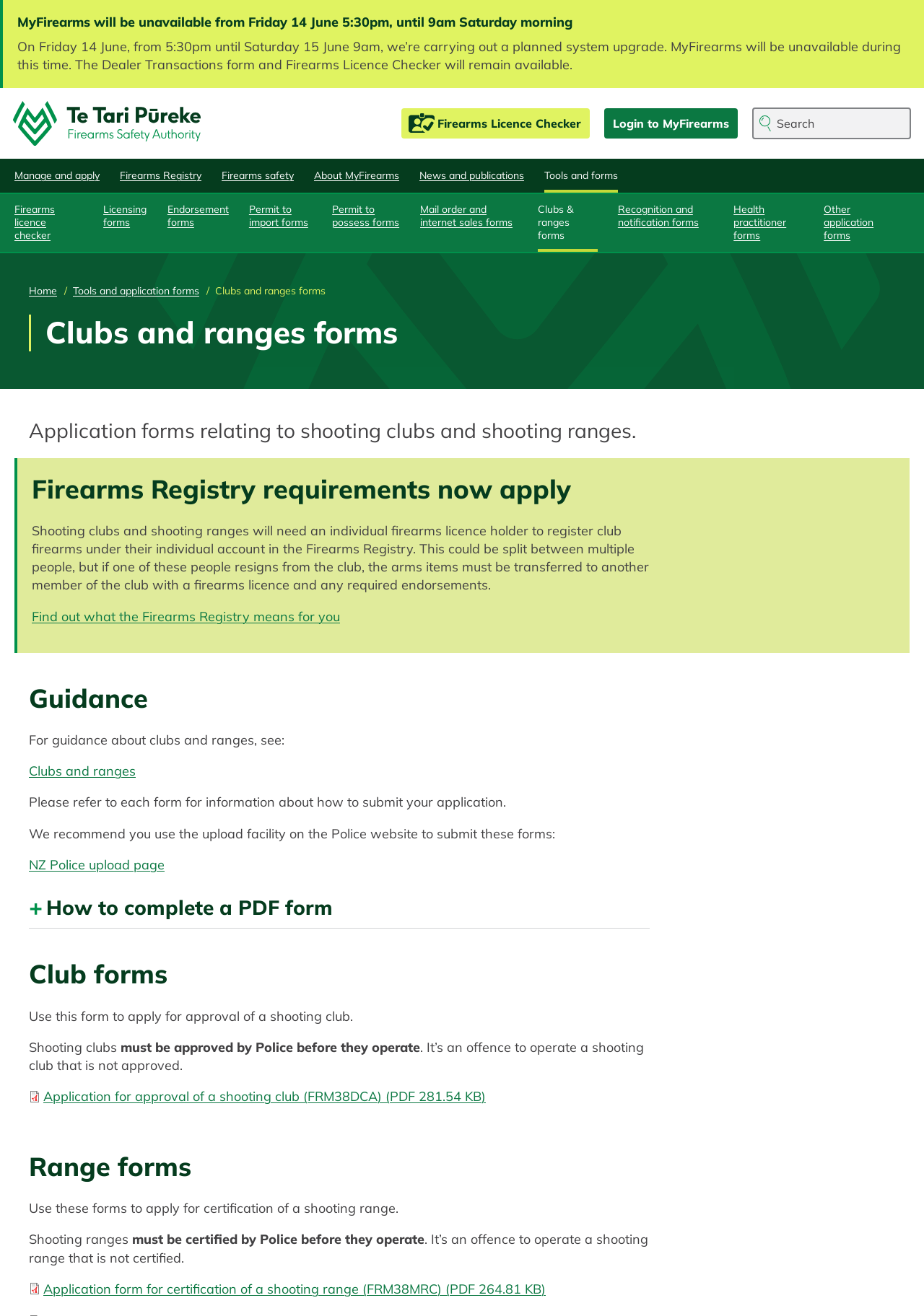Locate the bounding box coordinates of the area to click to fulfill this instruction: "Click on 'Clubs and ranges forms'". The bounding box should be presented as four float numbers between 0 and 1, in the order [left, top, right, bottom].

[0.582, 0.151, 0.647, 0.187]